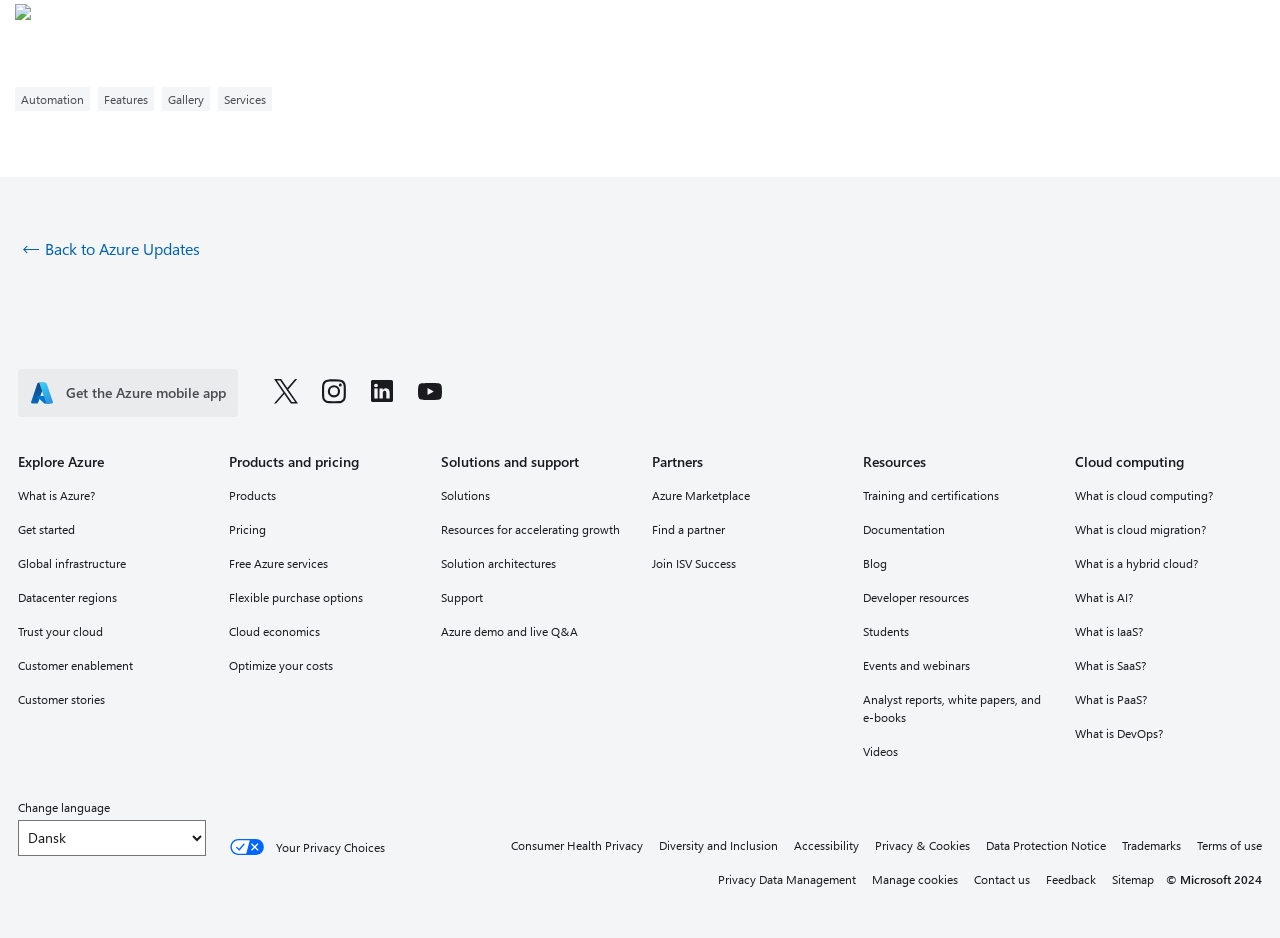Locate the UI element that matches the description What is cloud migration? in the webpage screenshot. Return the bounding box coordinates in the format (top-left x, top-left y, bottom-right x, bottom-right y), with values ranging from 0 to 1.

[0.84, 0.552, 0.986, 0.575]